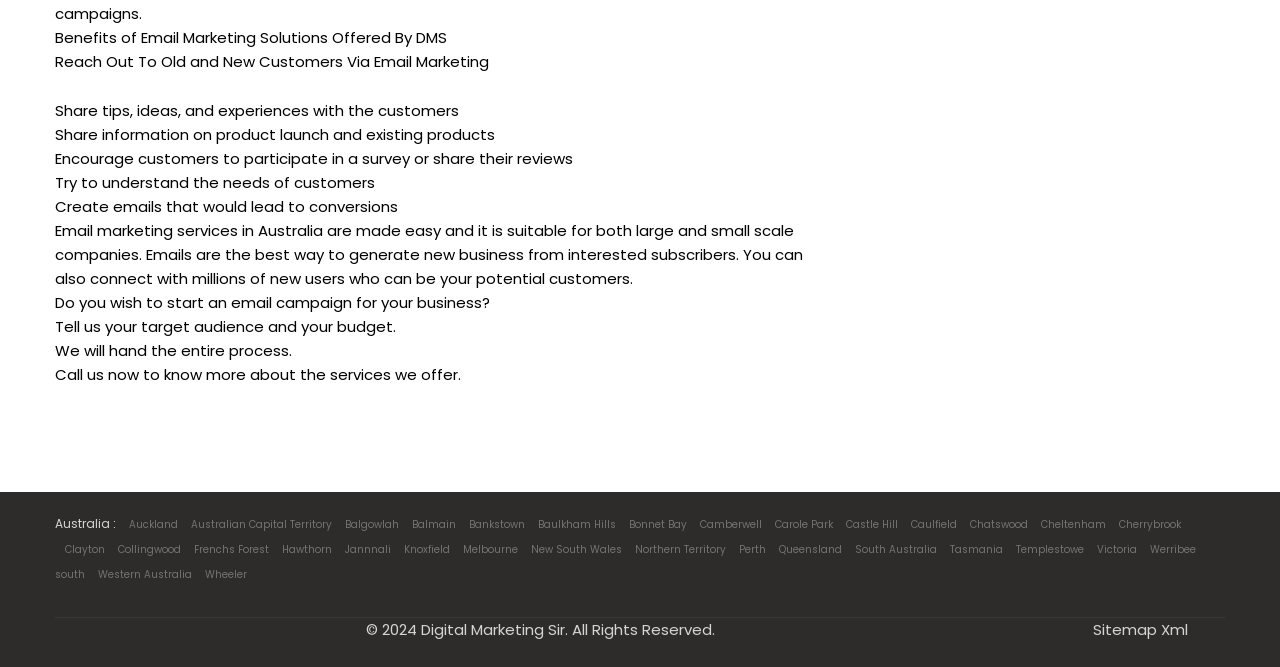Please provide the bounding box coordinates for the element that needs to be clicked to perform the following instruction: "View Sitemap Xml". The coordinates should be given as four float numbers between 0 and 1, i.e., [left, top, right, bottom].

[0.854, 0.928, 0.928, 0.96]